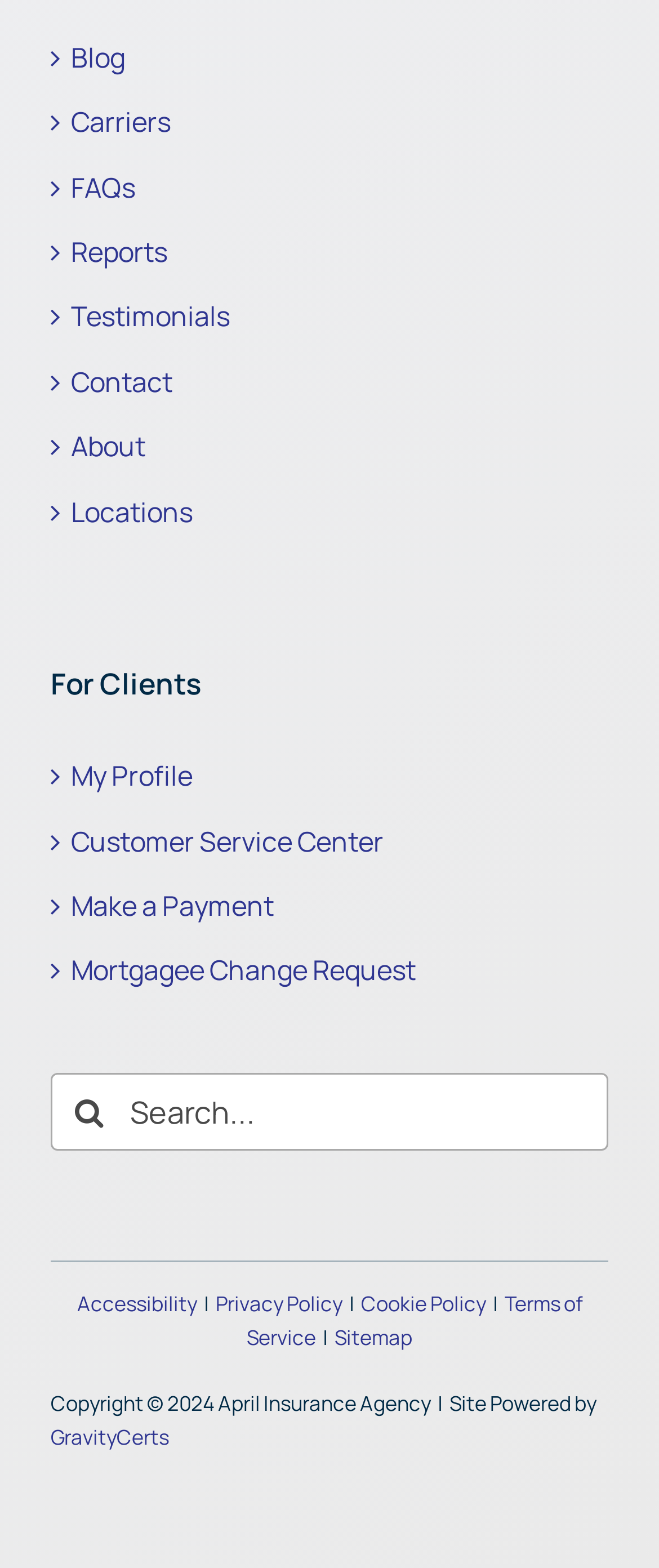Provide the bounding box coordinates of the HTML element this sentence describes: "aria-label="Search" value=""".

[0.077, 0.684, 0.195, 0.734]